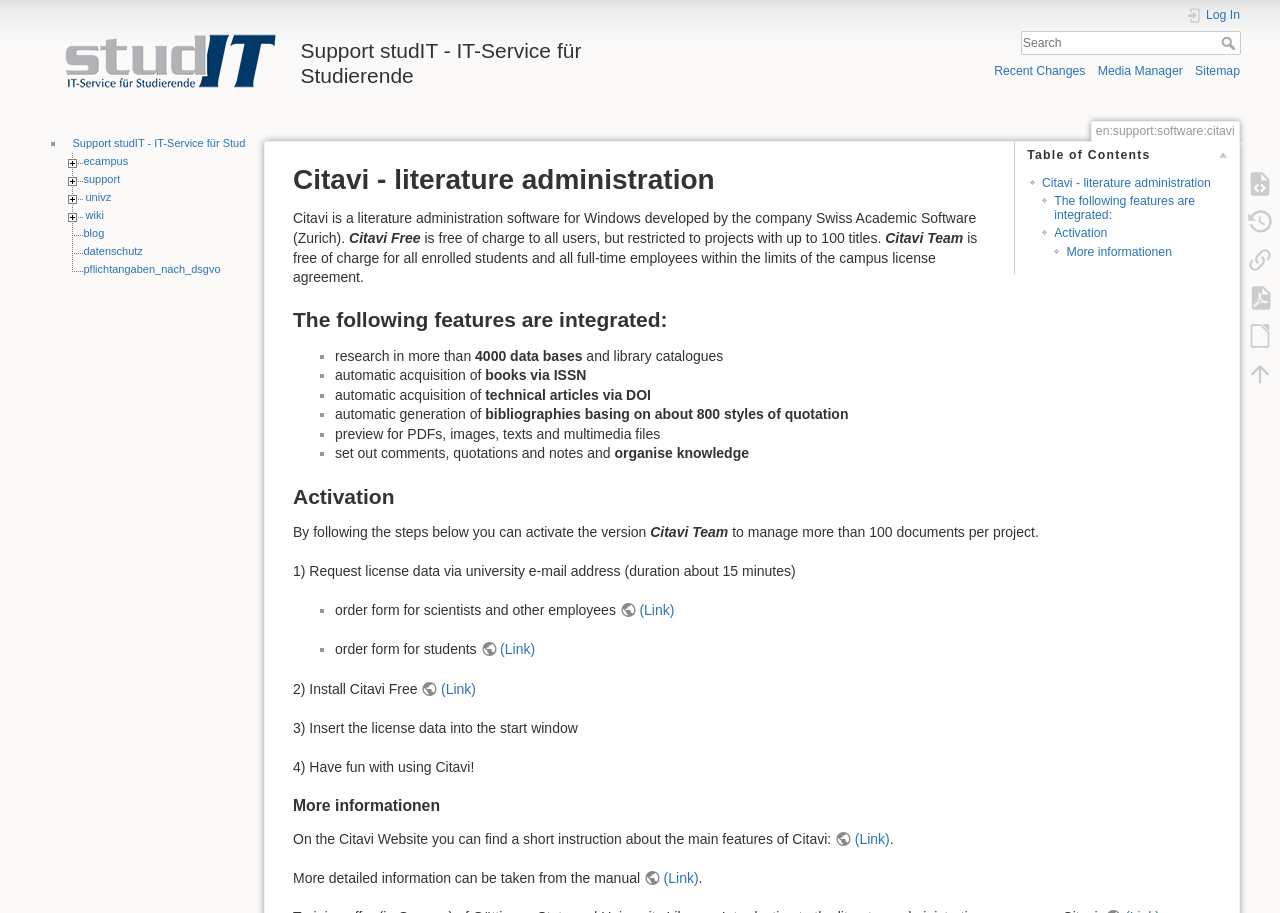How to activate Citavi Team?
Using the image as a reference, give a one-word or short phrase answer.

Request license data